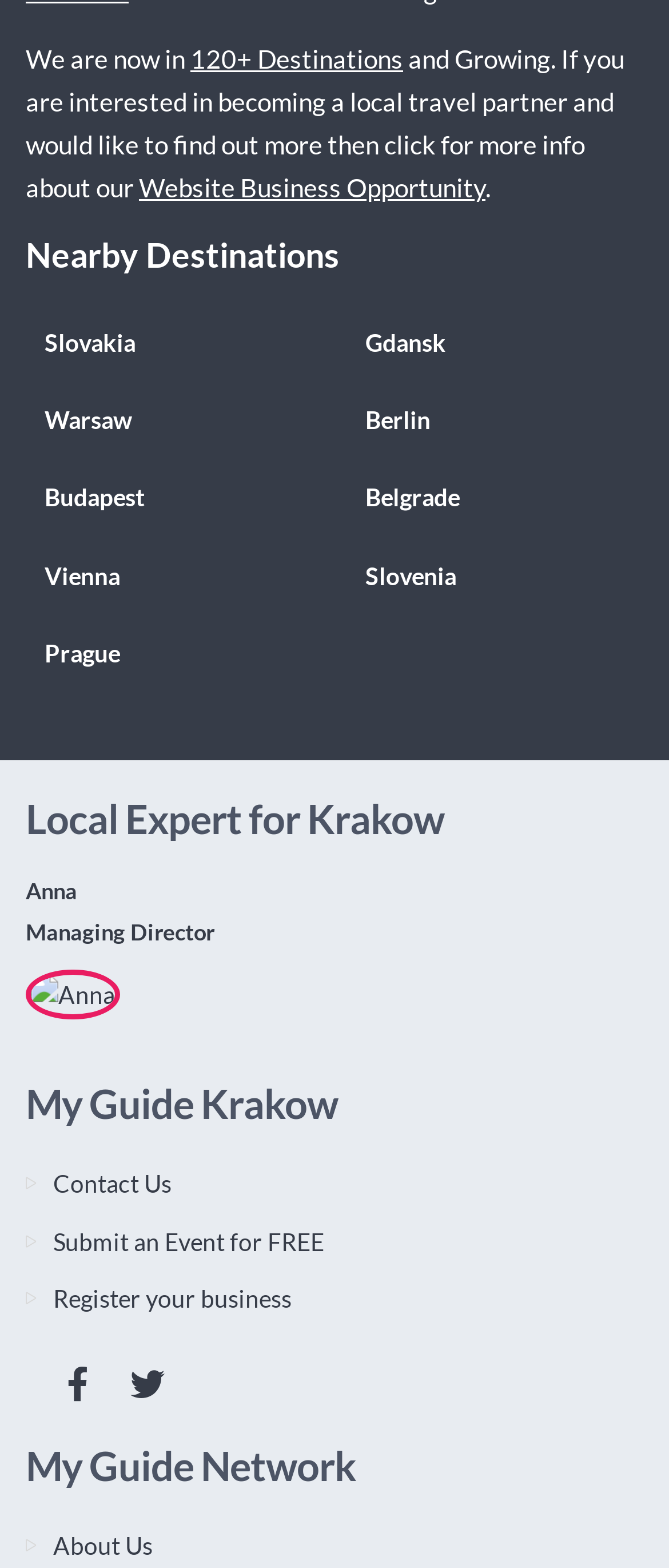Identify the bounding box coordinates of the region I need to click to complete this instruction: "Learn more about Website Business Opportunity".

[0.208, 0.11, 0.726, 0.129]